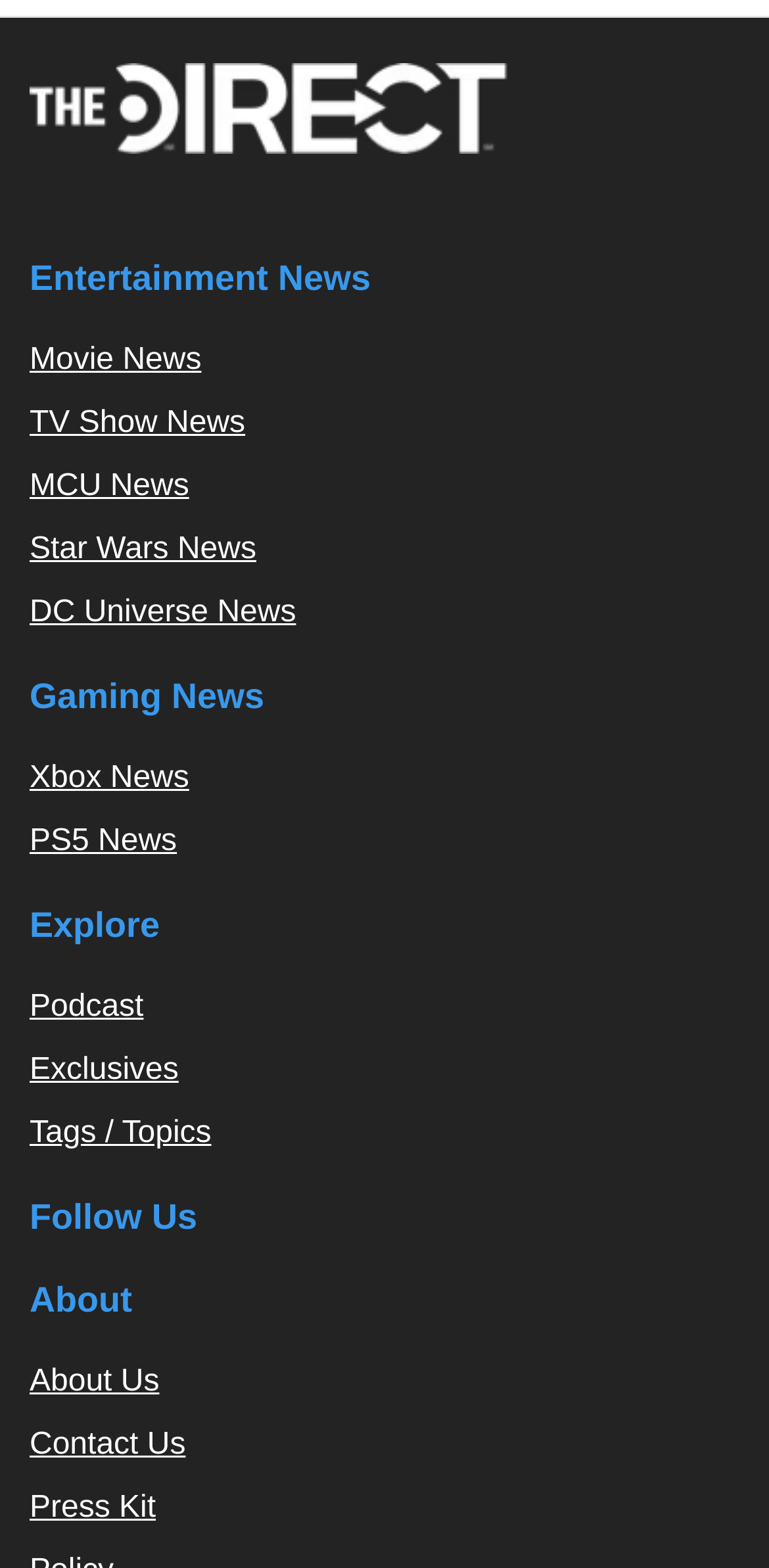Please give the bounding box coordinates of the area that should be clicked to fulfill the following instruction: "View Exclusives". The coordinates should be in the format of four float numbers from 0 to 1, i.e., [left, top, right, bottom].

[0.038, 0.672, 0.232, 0.693]